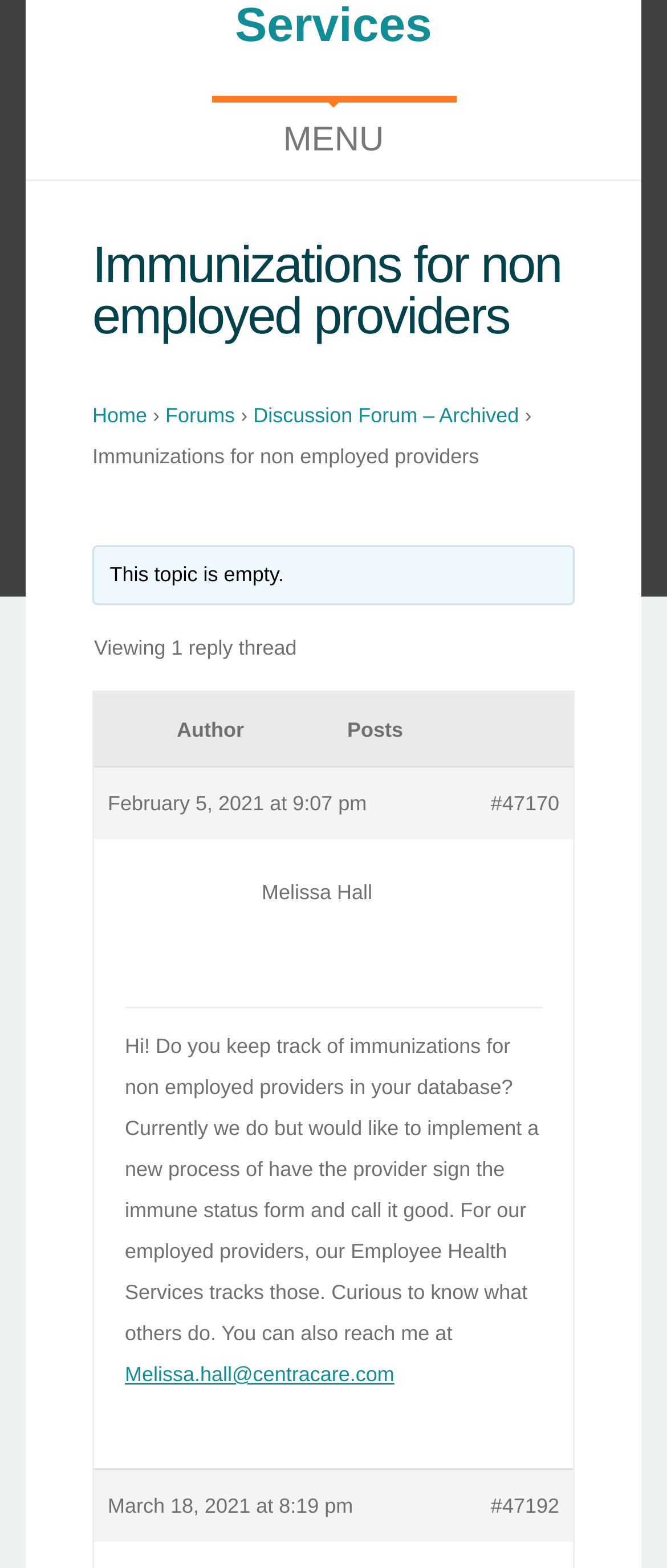Determine the bounding box coordinates for the HTML element mentioned in the following description: "Home". The coordinates should be a list of four floats ranging from 0 to 1, represented as [left, top, right, bottom].

[0.138, 0.257, 0.221, 0.273]